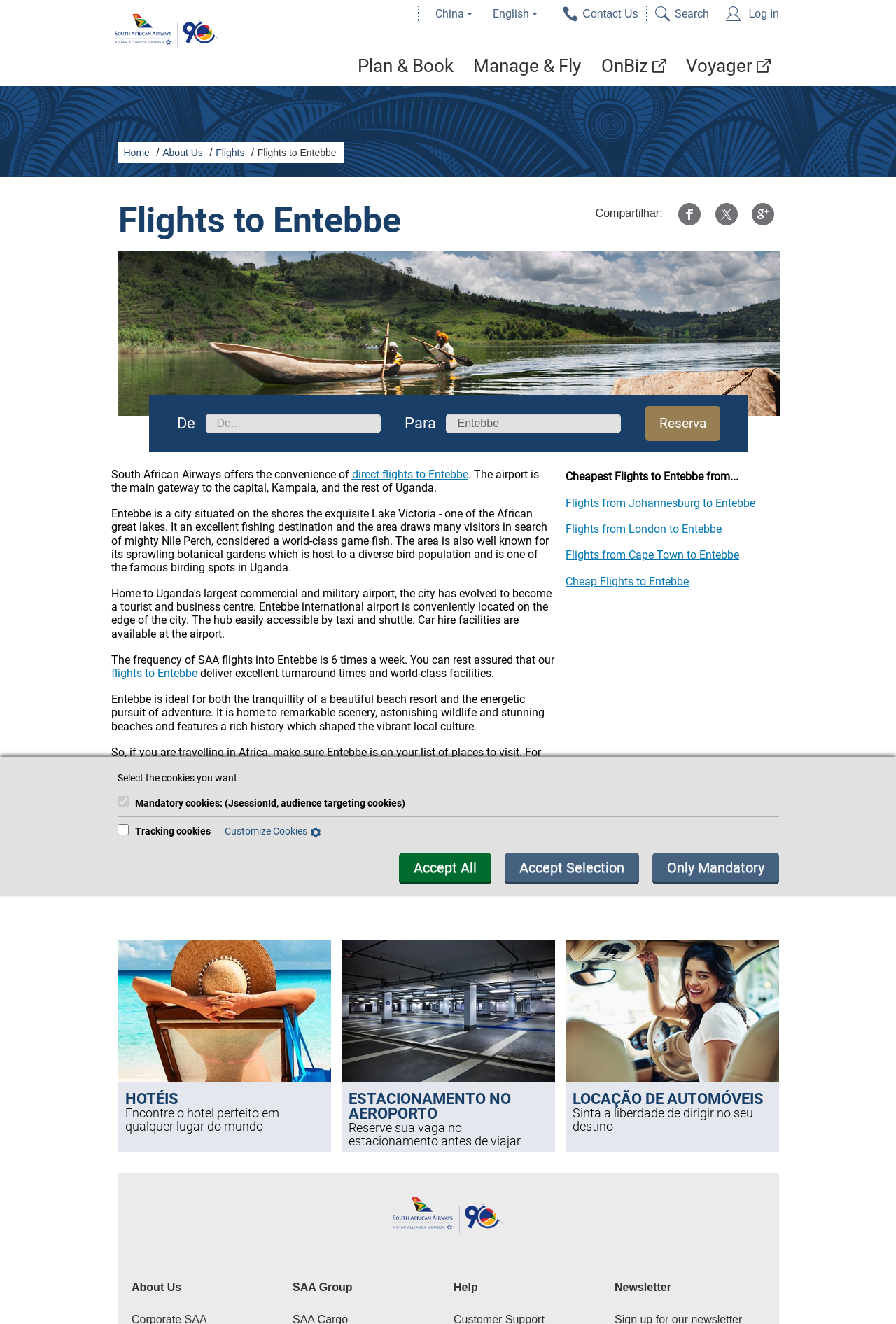Refer to the element description Corporate Collections and identify the corresponding bounding box in the screenshot. Format the coordinates as (top-left x, top-left y, bottom-right x, bottom-right y) with values in the range of 0 to 1.

None